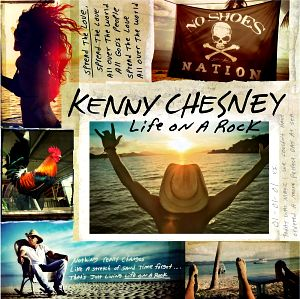What is the name of the flag in the collage?
Please answer the question with as much detail as possible using the screenshot.

The black flag emblazoned with a skull and crossbones is marked 'NO SHOES NATION', a nod to Chesney's laid-back lifestyle and the spirit of his music.